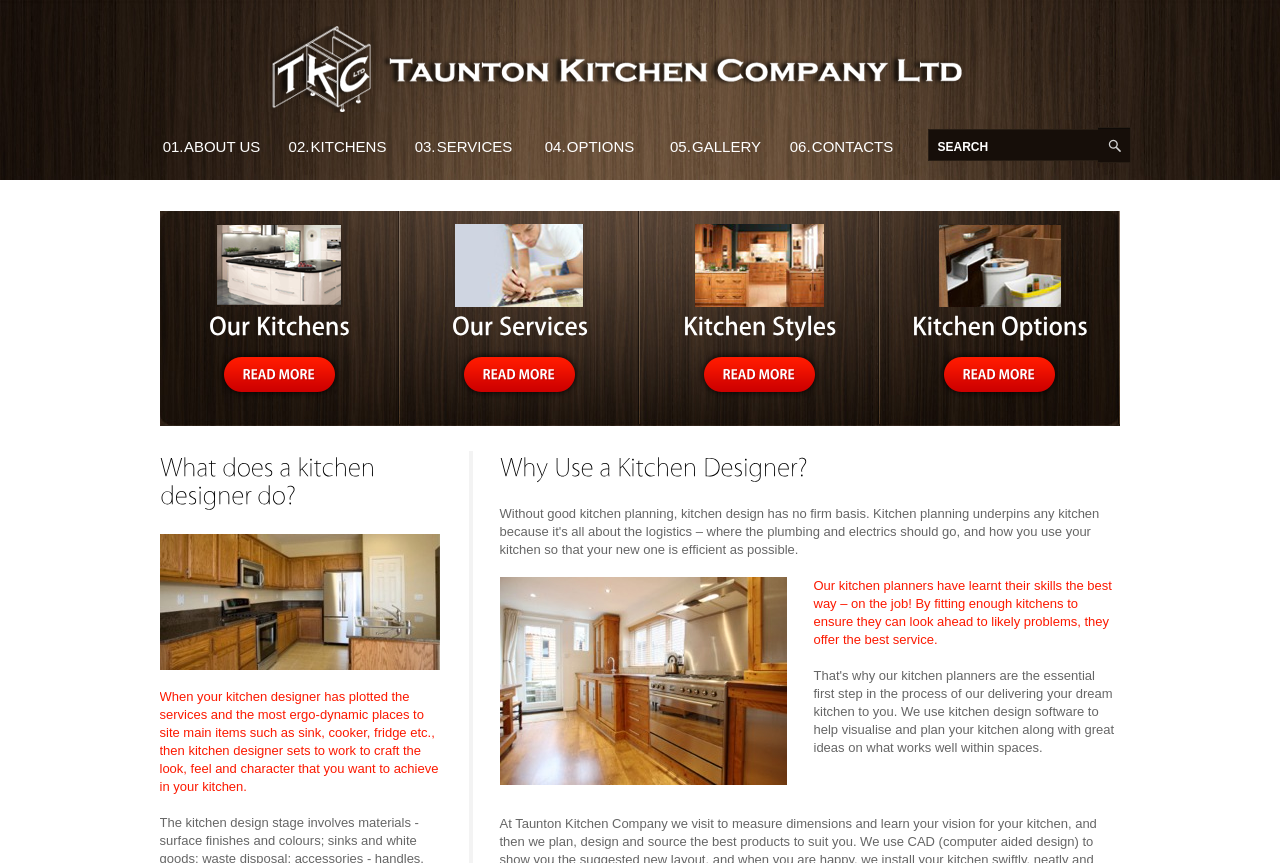Please locate the bounding box coordinates of the region I need to click to follow this instruction: "Click on the 'CONTACTS' link".

[0.609, 0.132, 0.706, 0.207]